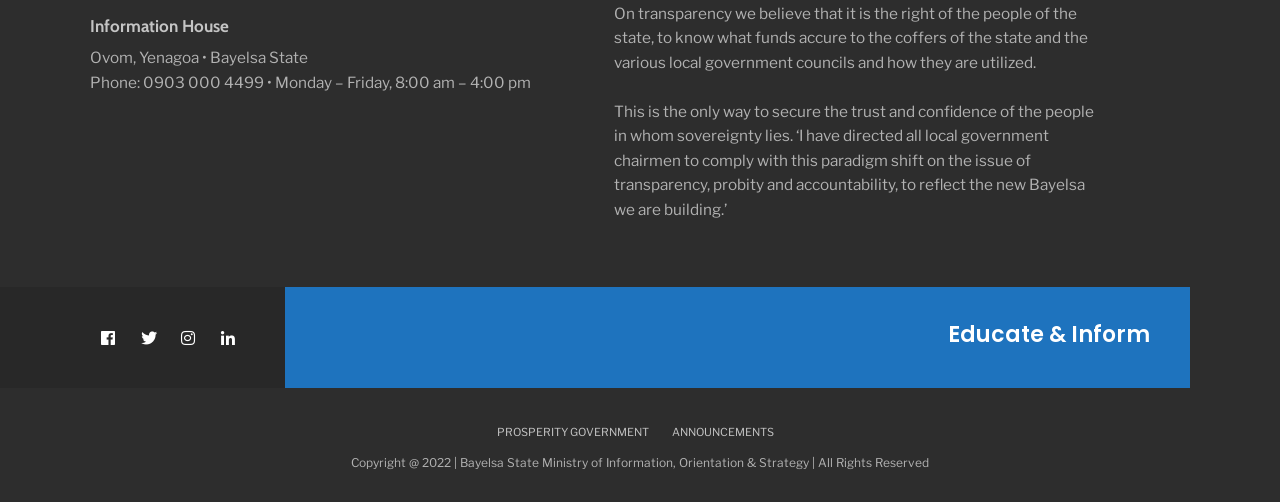What is the year of copyright?
Analyze the image and deliver a detailed answer to the question.

I found the answer by reading the StaticText element 'Copyright @ 2022 | Bayelsa State Ministry of Information, Orientation & Strategy | All Rights Reserved' which indicates the year of copyright.